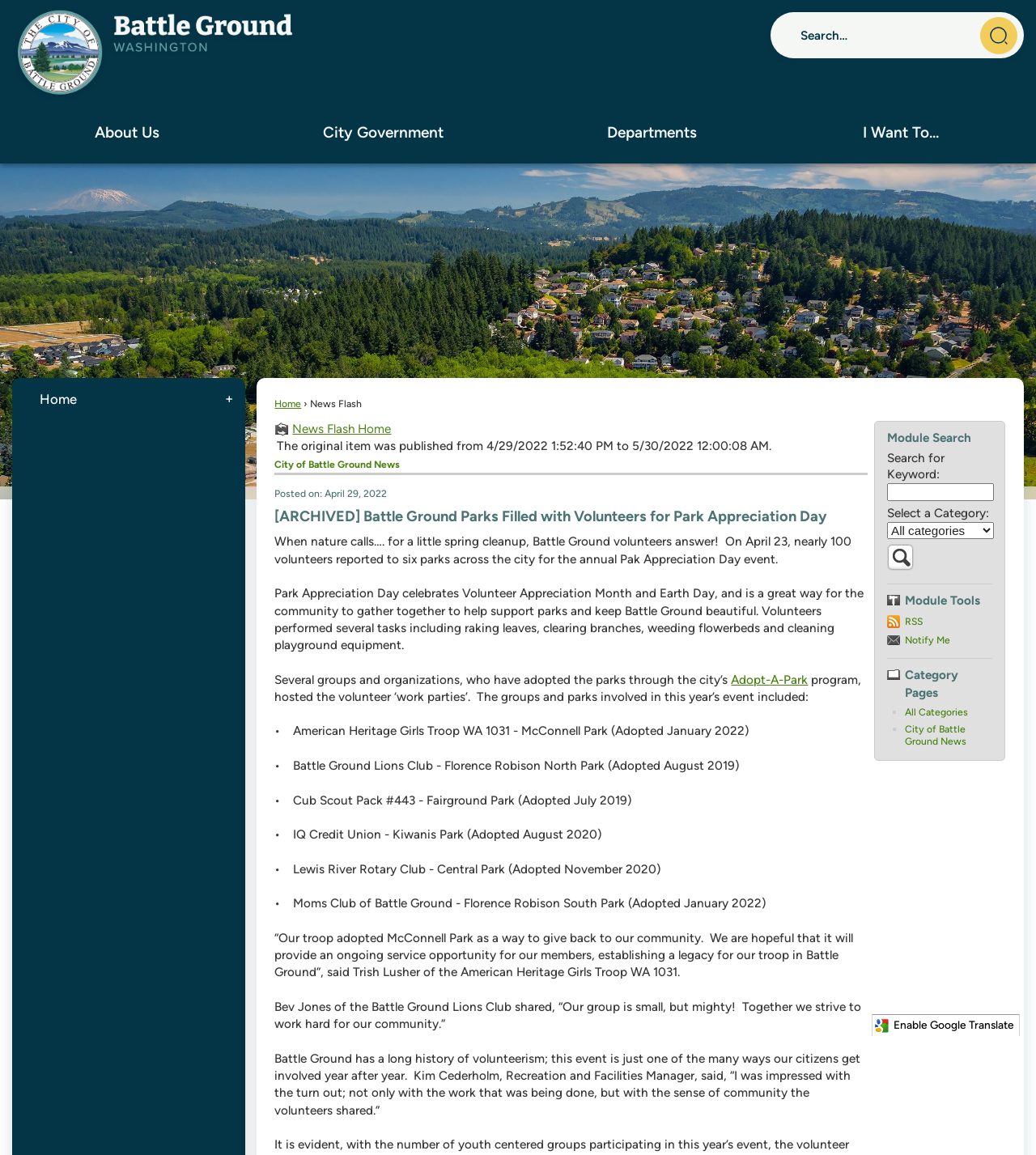Identify the bounding box coordinates for the UI element that matches this description: "City of Battle Ground News".

[0.873, 0.625, 0.933, 0.647]